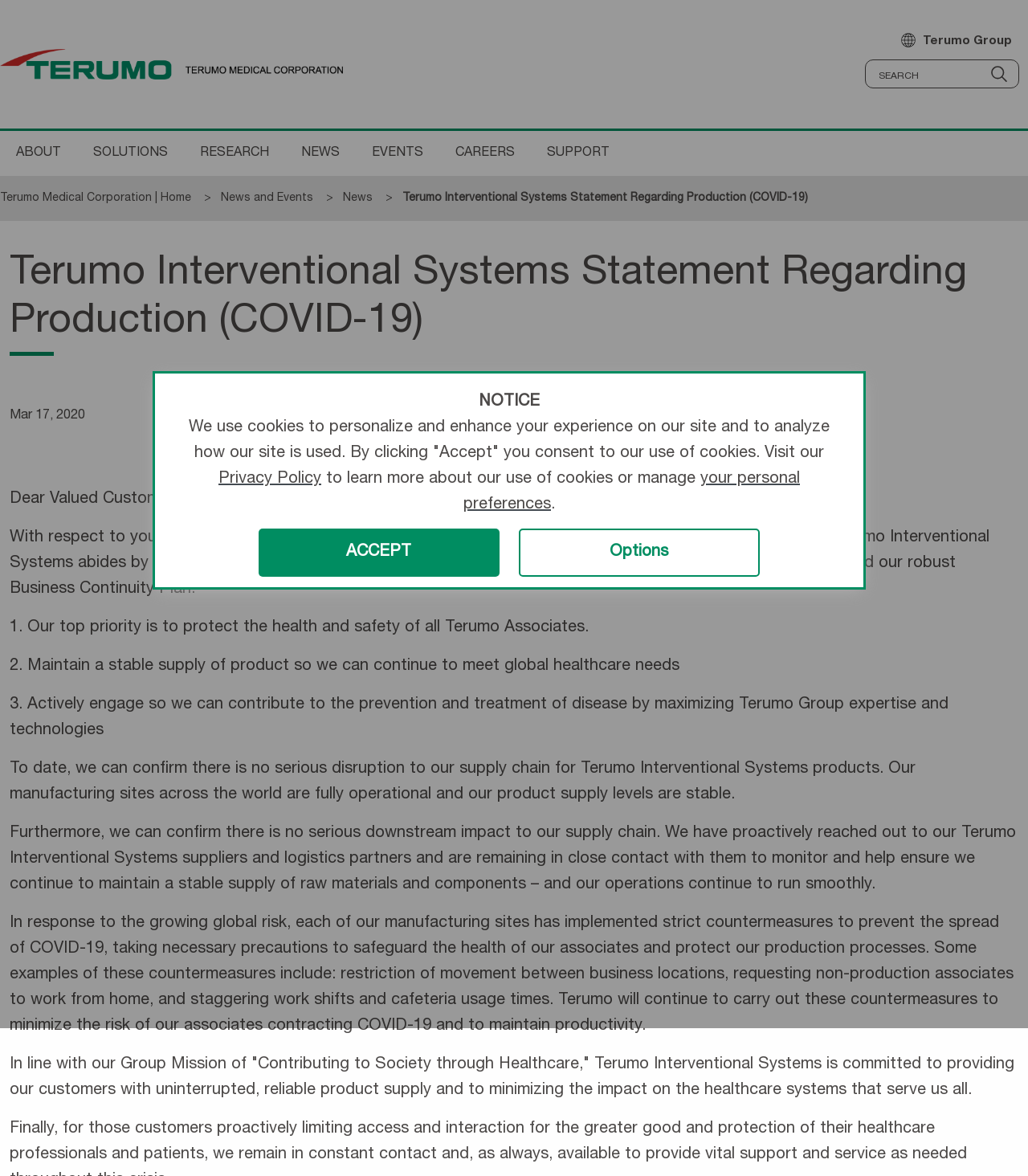Review the image closely and give a comprehensive answer to the question: What is the purpose of the company's countermeasures?

The company has implemented strict countermeasures to prevent the spread of COVID-19, such as restricting movement between business locations, requesting non-production associates to work from home, and staggering work shifts and cafeteria usage times, to safeguard the health of its associates and protect its production processes.